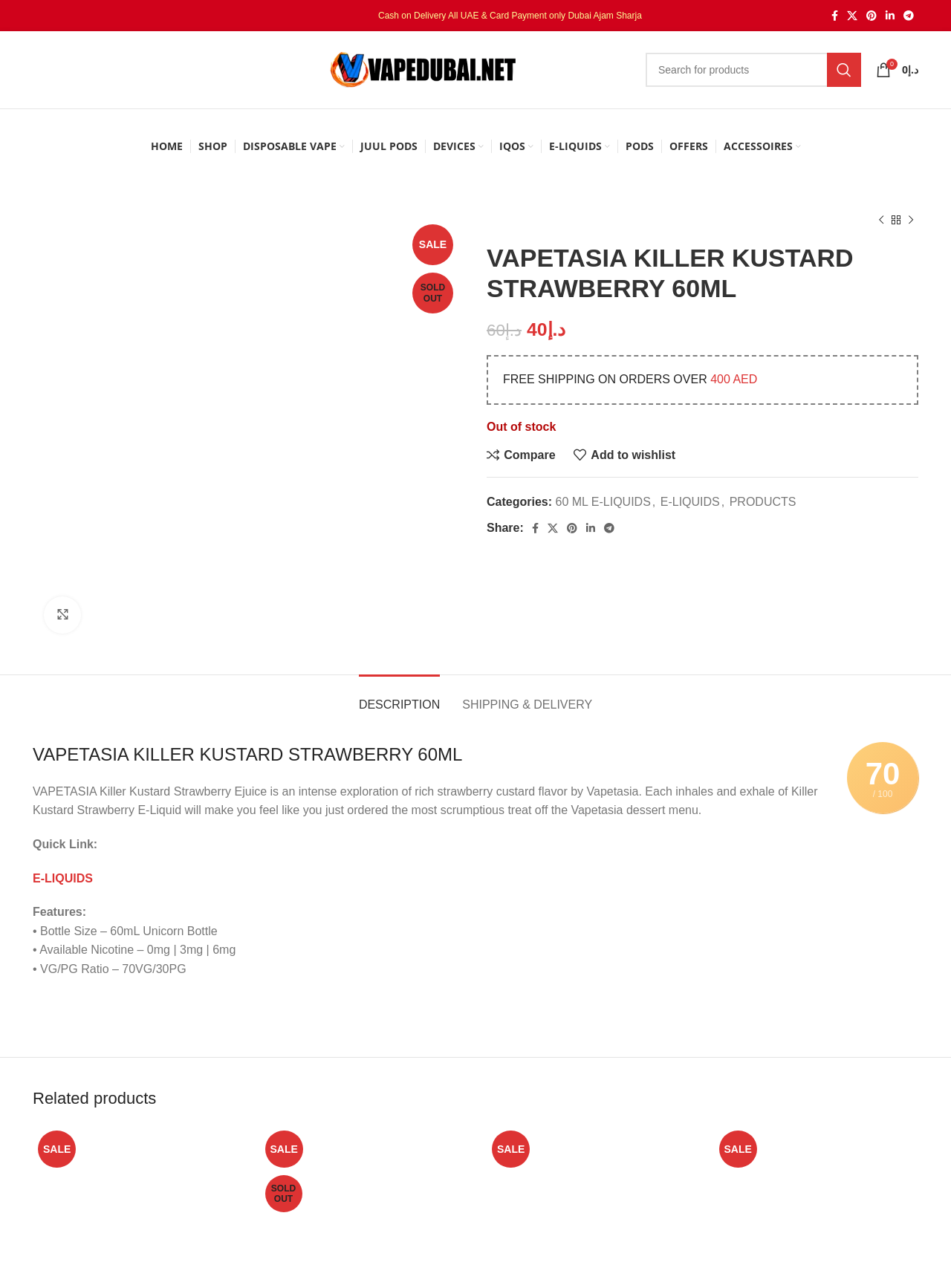Could you highlight the region that needs to be clicked to execute the instruction: "Add to wishlist"?

[0.603, 0.348, 0.71, 0.358]